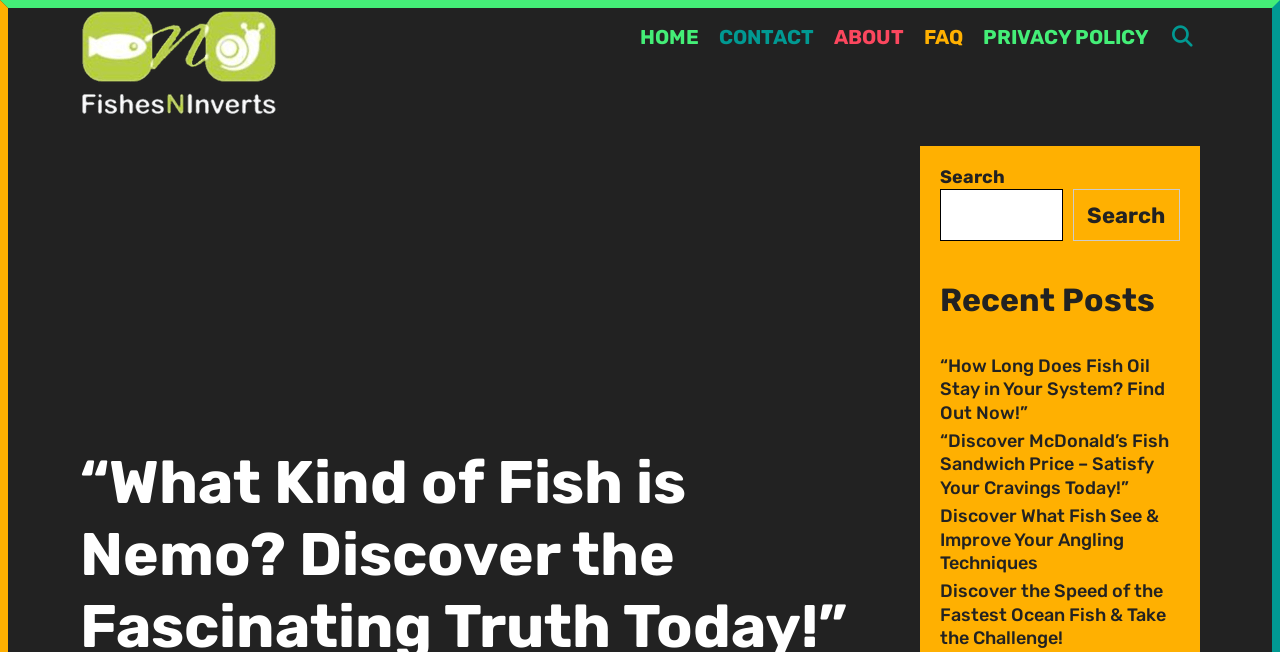With reference to the image, please provide a detailed answer to the following question: What is the topic of the first recent post?

The first recent post is titled '“How Long Does Fish Oil Stay in Your System? Find Out Now!”', which suggests that the topic of this post is related to fish oil and its effects on the human body.